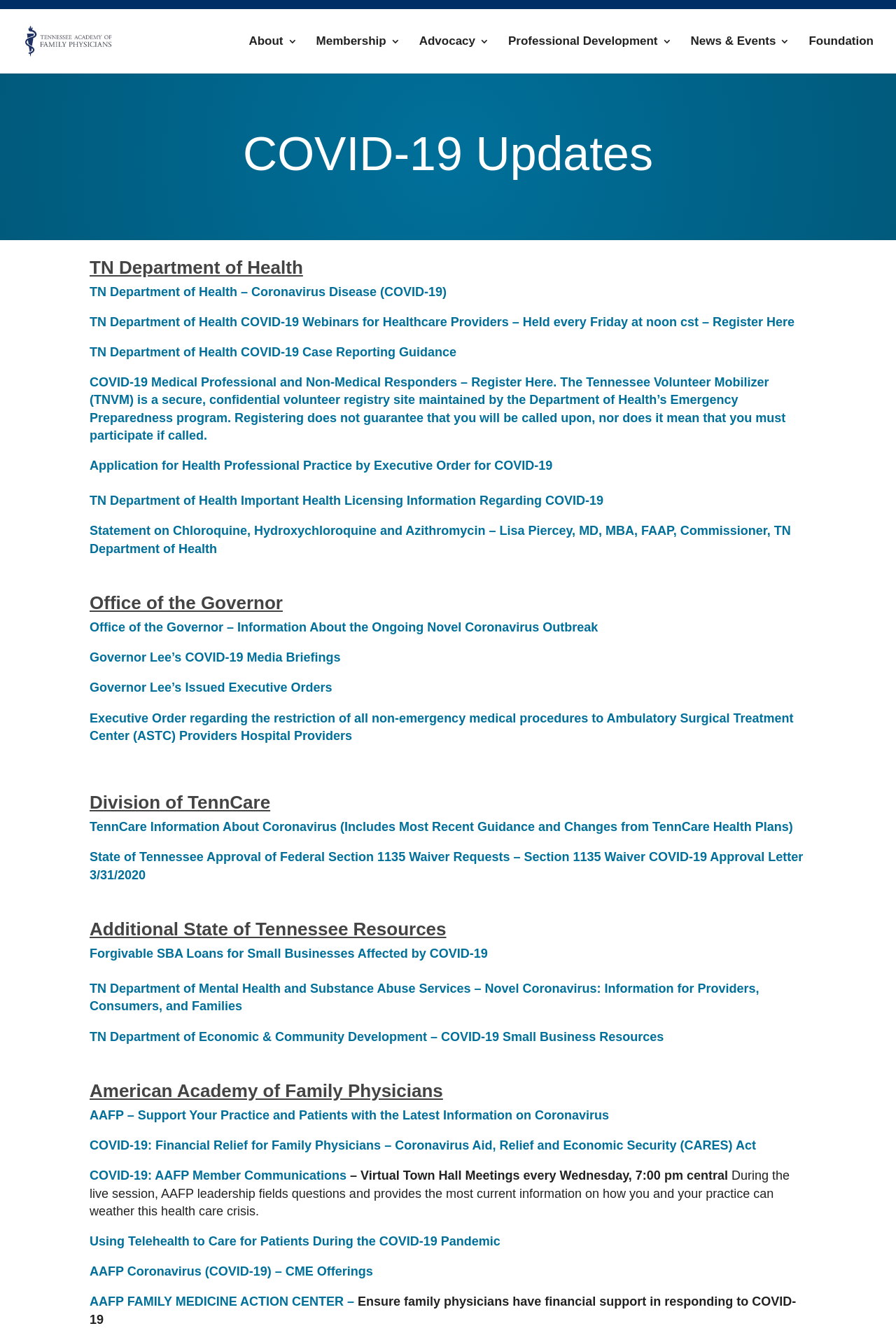Please locate the bounding box coordinates of the element's region that needs to be clicked to follow the instruction: "Register for COVID-19 Medical Professional and Non-Medical Responders". The bounding box coordinates should be provided as four float numbers between 0 and 1, i.e., [left, top, right, bottom].

[0.1, 0.28, 0.877, 0.33]